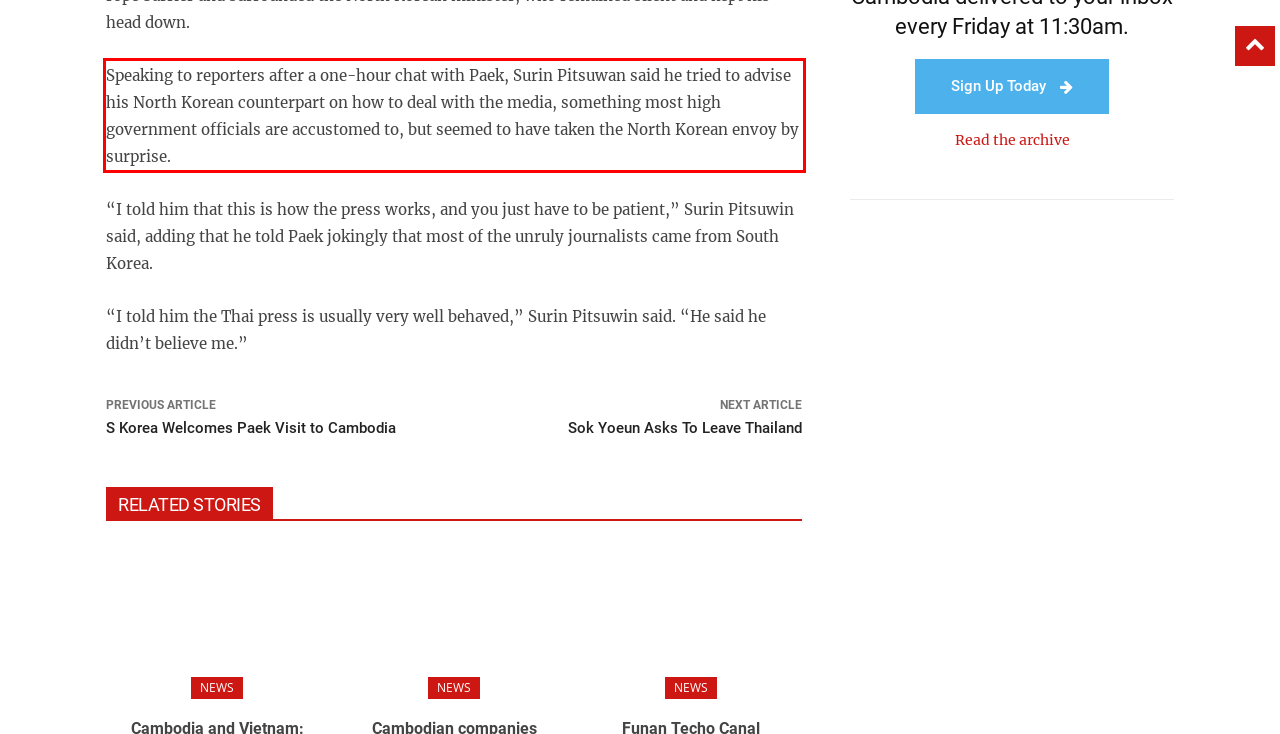Identify the text inside the red bounding box on the provided webpage screenshot by performing OCR.

Speaking to reporters after a one-hour chat with Paek, Surin Pitsuwan said he tried to advise his North Korean counterpart on how to deal with the media, something most high government officials are accustomed to, but seemed to have taken the North Korean envoy by surprise.